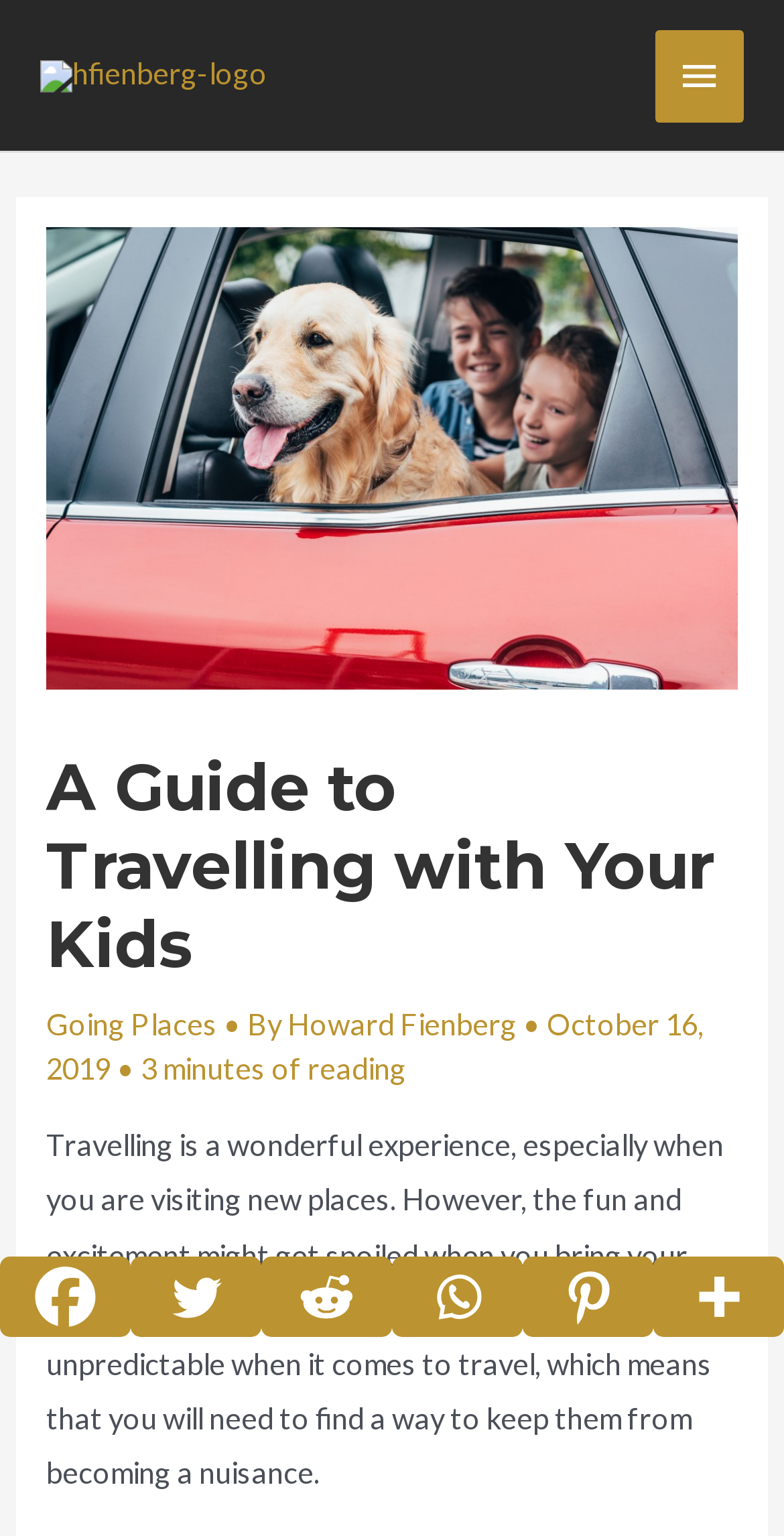Please locate the clickable area by providing the bounding box coordinates to follow this instruction: "View more sharing options".

[0.833, 0.818, 1.0, 0.87]